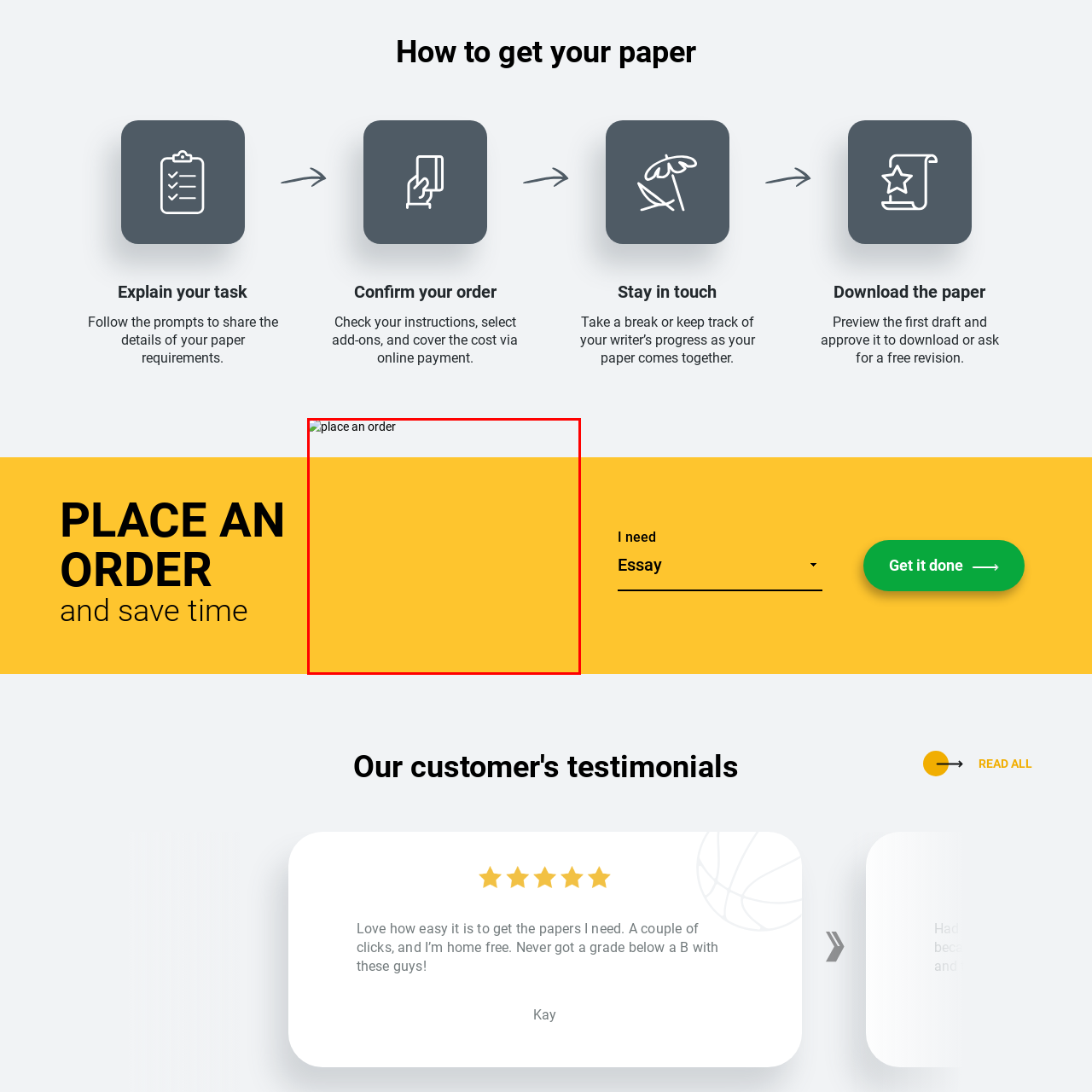Elaborate on the visual details of the image contained within the red boundary.

The image prominently displays a graphic labeled "place an order," which suggests an action-oriented prompt for users to initiate their ordering process. Set against a bold yellow background, the graphic draws attention, making it clear that it is a crucial step in the user interaction. The design is visually striking, aiming to encourage visitors to engage with the service by submitting their requests. This is central to the website's functionality, guiding users smoothly from browsing to placing an order. The combination of the text and the vibrant background signifies urgency and invites immediate action.